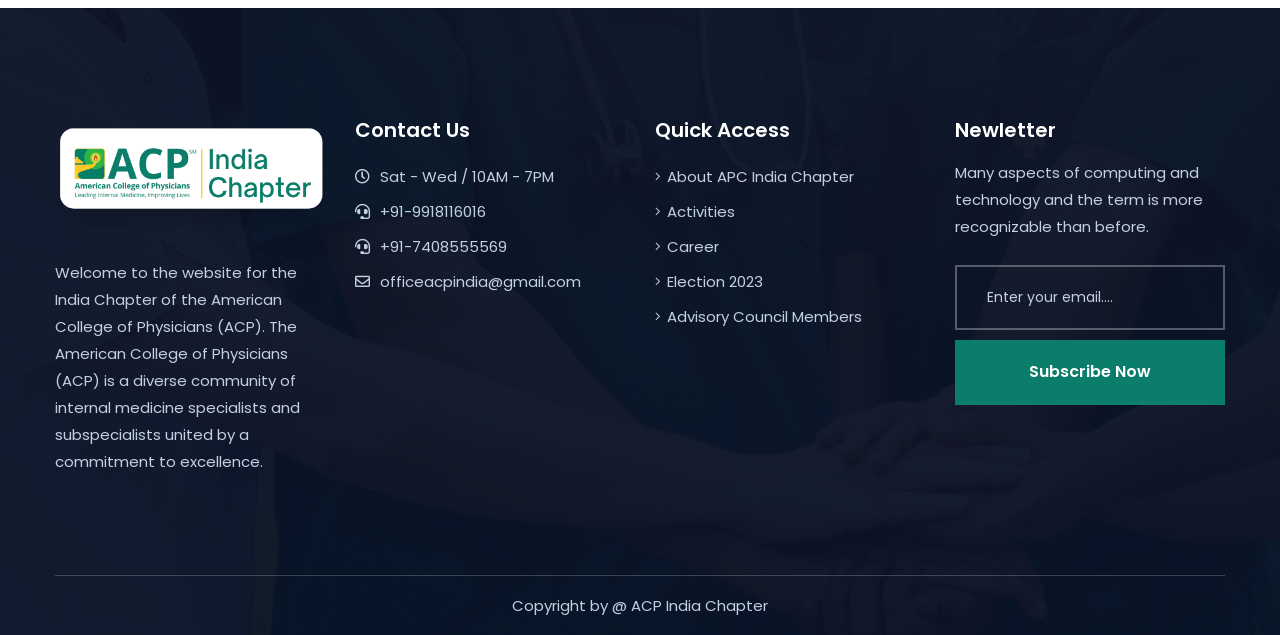What are the office hours?
Using the information from the image, give a concise answer in one word or a short phrase.

Sat - Wed / 10AM - 7PM